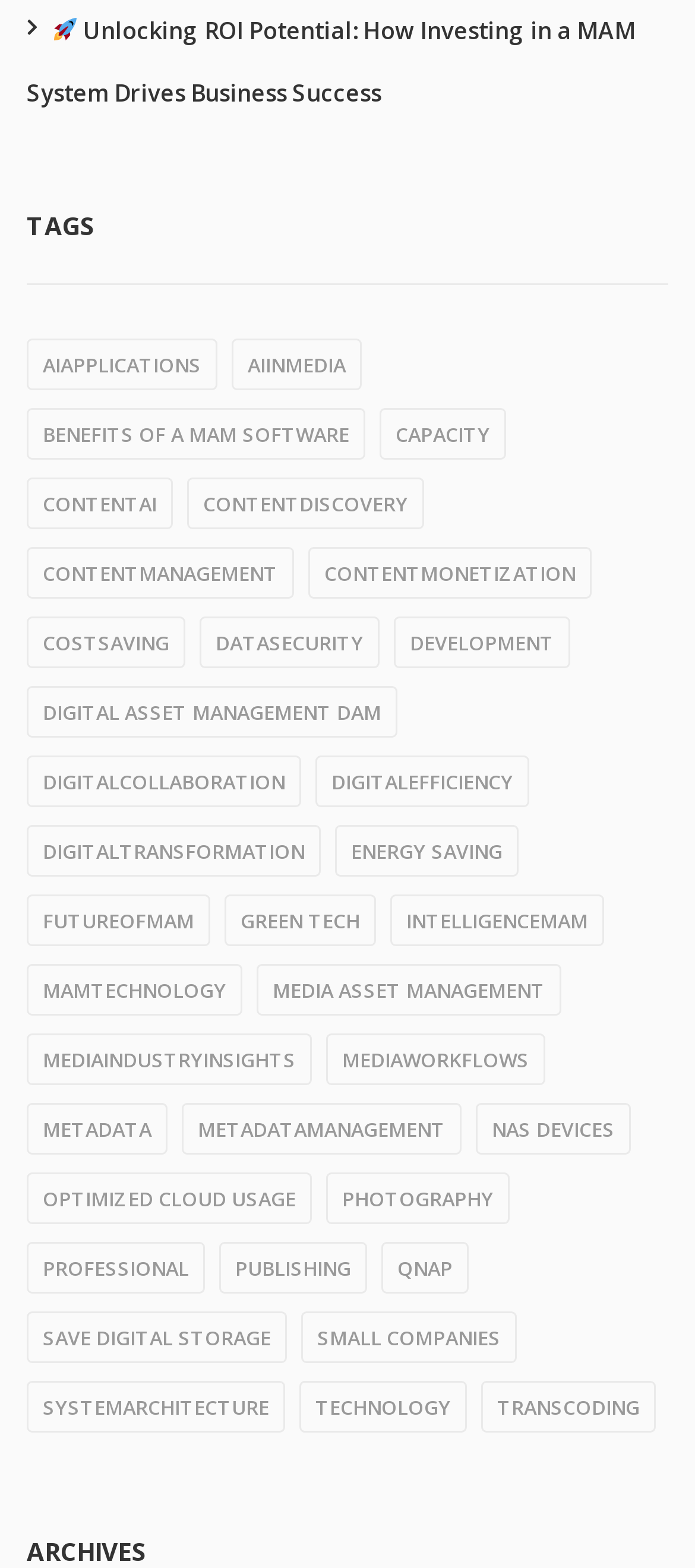What is the topic of the link 'Digital Asset Management DAM'?
Look at the image and answer with only one word or phrase.

Digital Asset Management